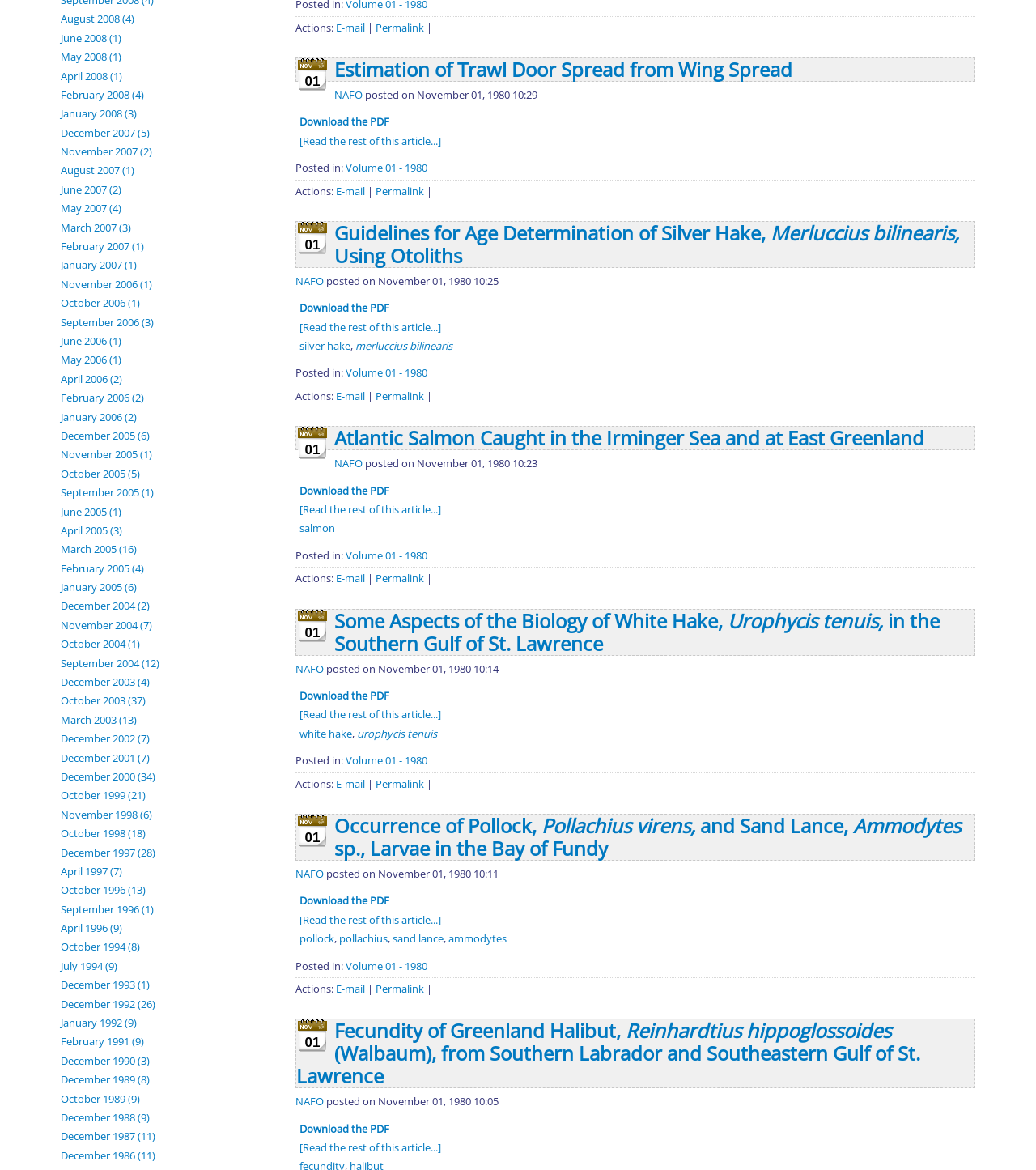Please answer the following query using a single word or phrase: 
How many rows are there on the webpage?

29